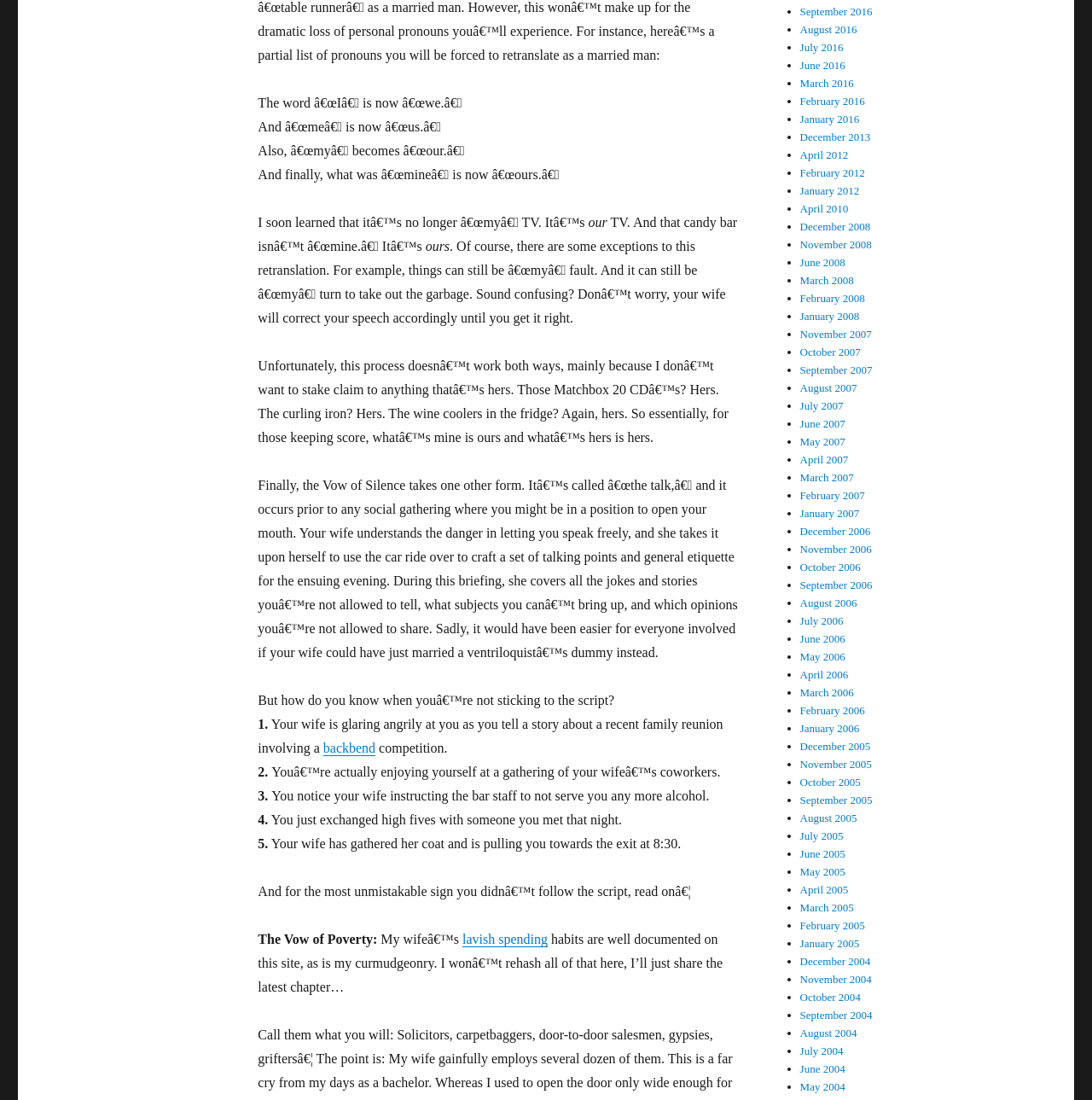Given the following UI element description: "alt="RecyclingEnergy logo"", find the bounding box coordinates in the webpage screenshot.

None